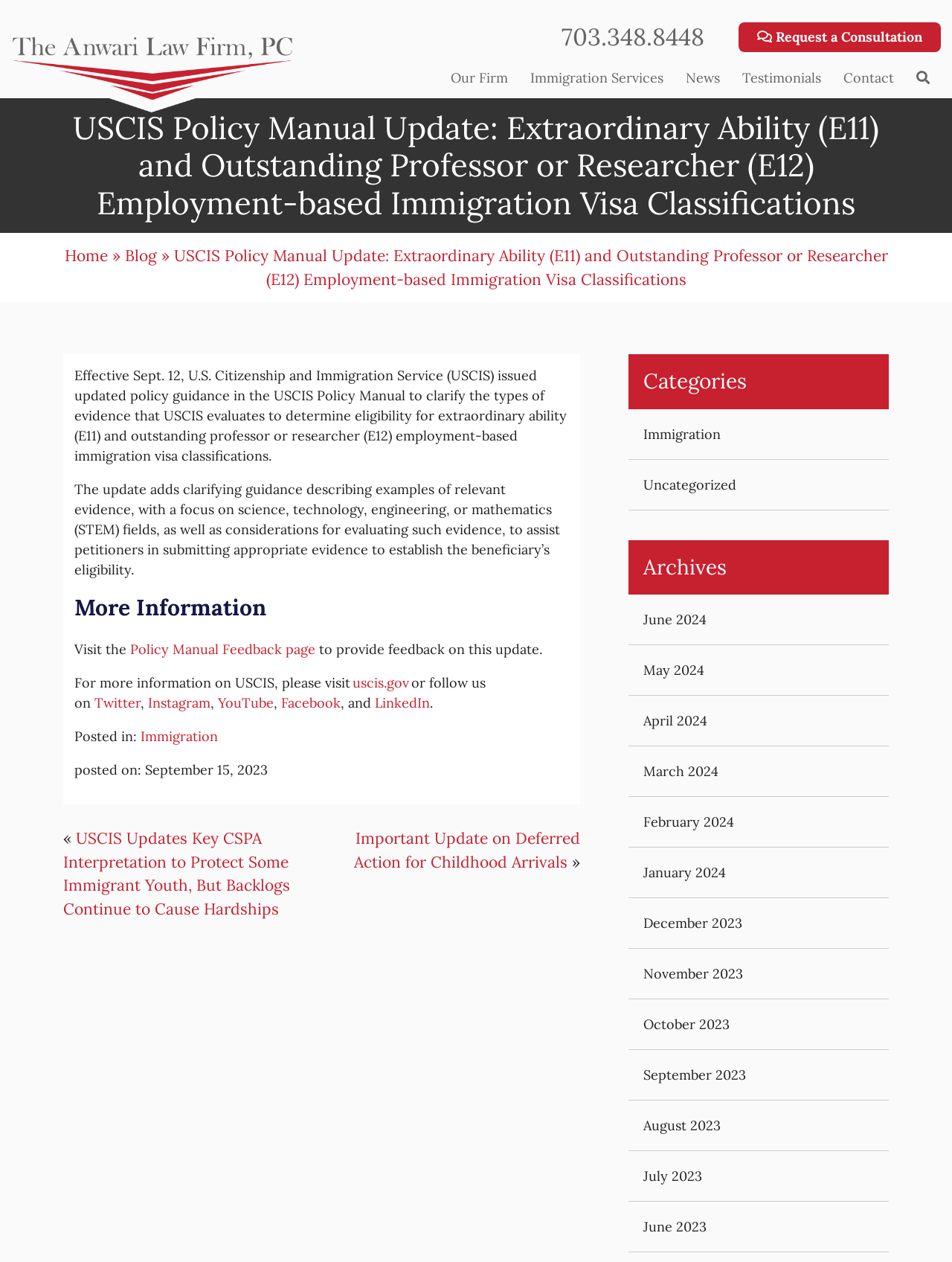What social media platforms can one follow USCIS on?
Using the image as a reference, give an elaborate response to the question.

I found the social media platforms by reading the link elements with the text 'Twitter', 'Instagram', 'YouTube', 'Facebook', and 'LinkedIn' which are located at the bottom of the webpage.